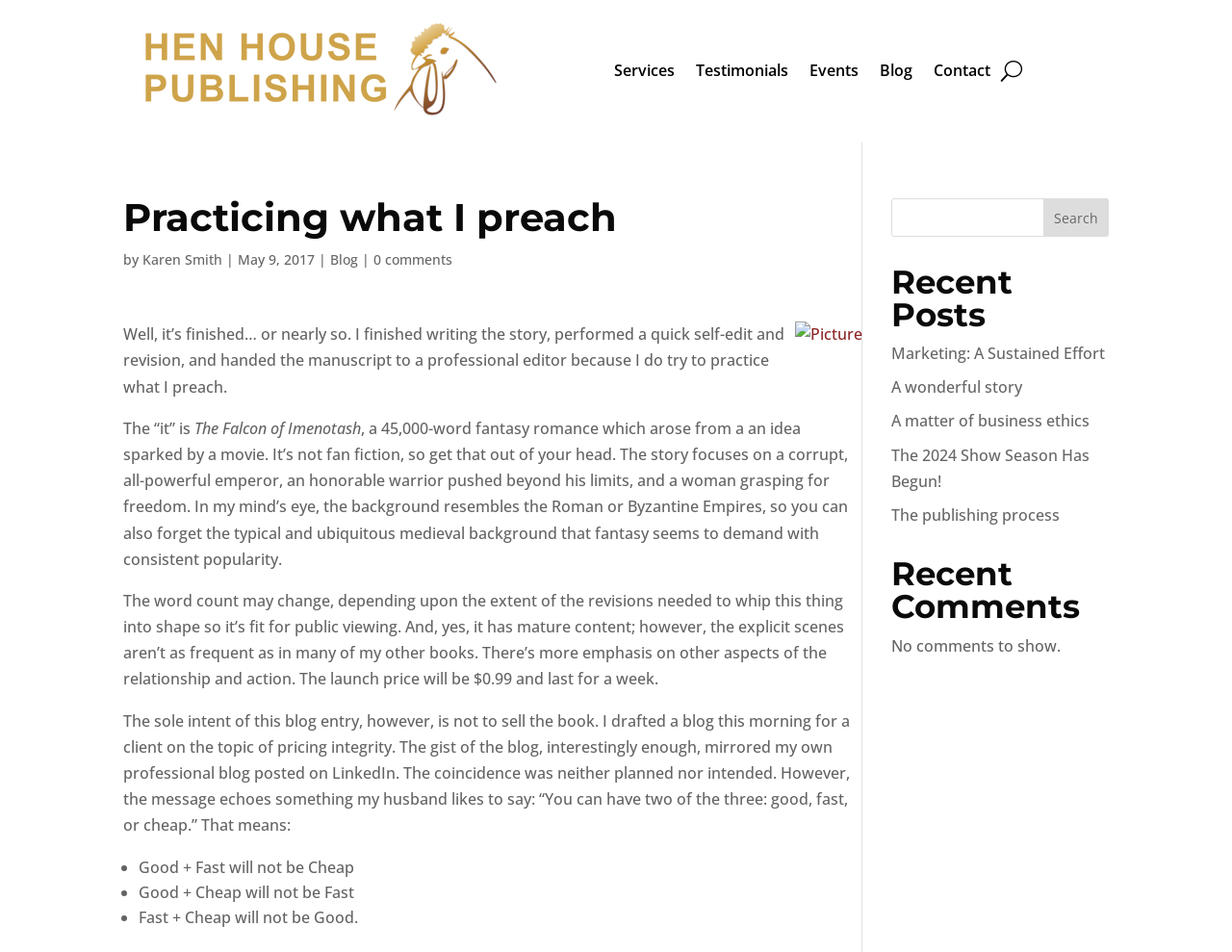Please specify the bounding box coordinates of the clickable region necessary for completing the following instruction: "Click the 'Contact' link". The coordinates must consist of four float numbers between 0 and 1, i.e., [left, top, right, bottom].

[0.757, 0.023, 0.804, 0.123]